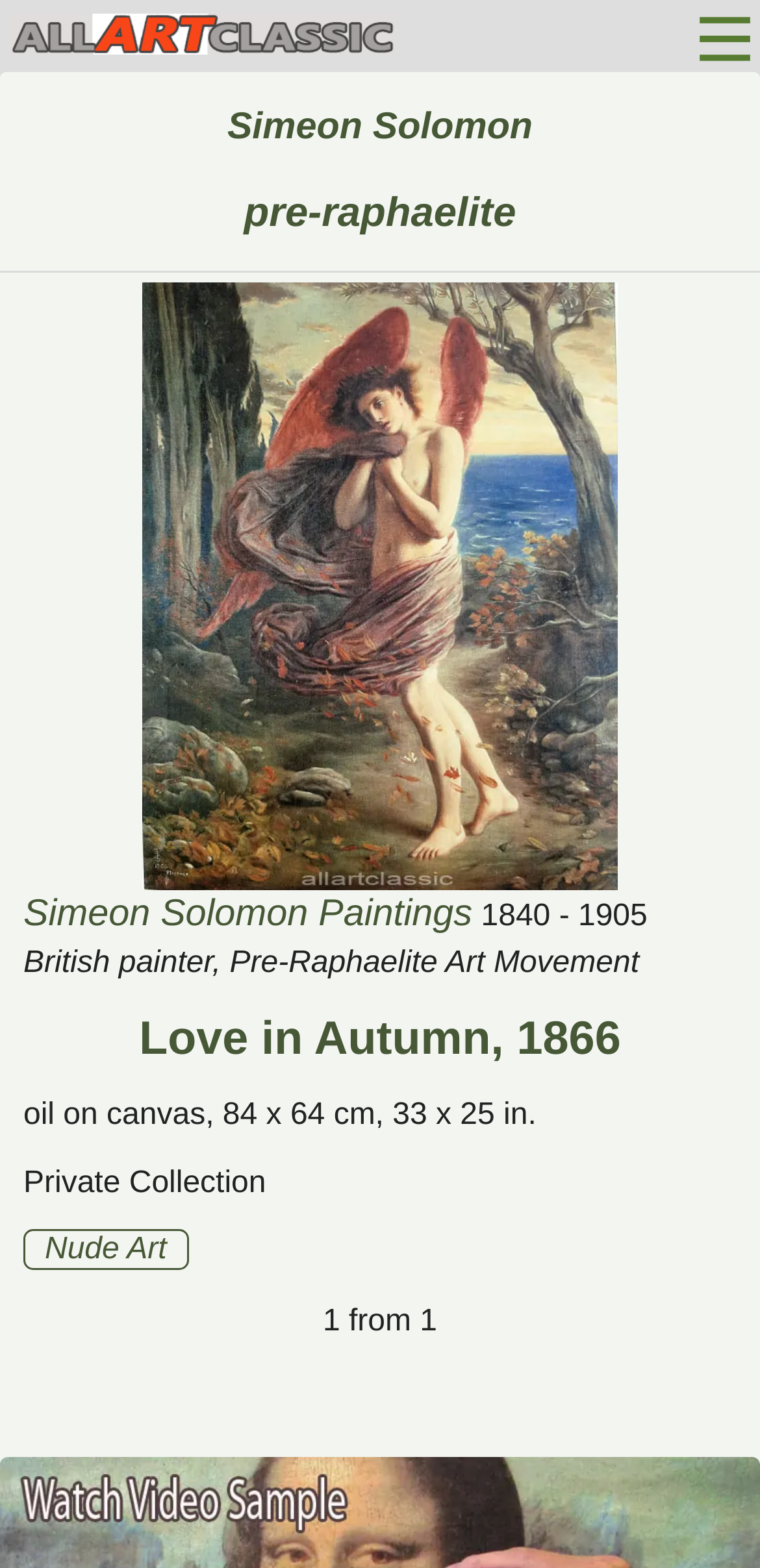Calculate the bounding box coordinates for the UI element based on the following description: "info@tinkerhouzcabinets.com". Ensure the coordinates are four float numbers between 0 and 1, i.e., [left, top, right, bottom].

None